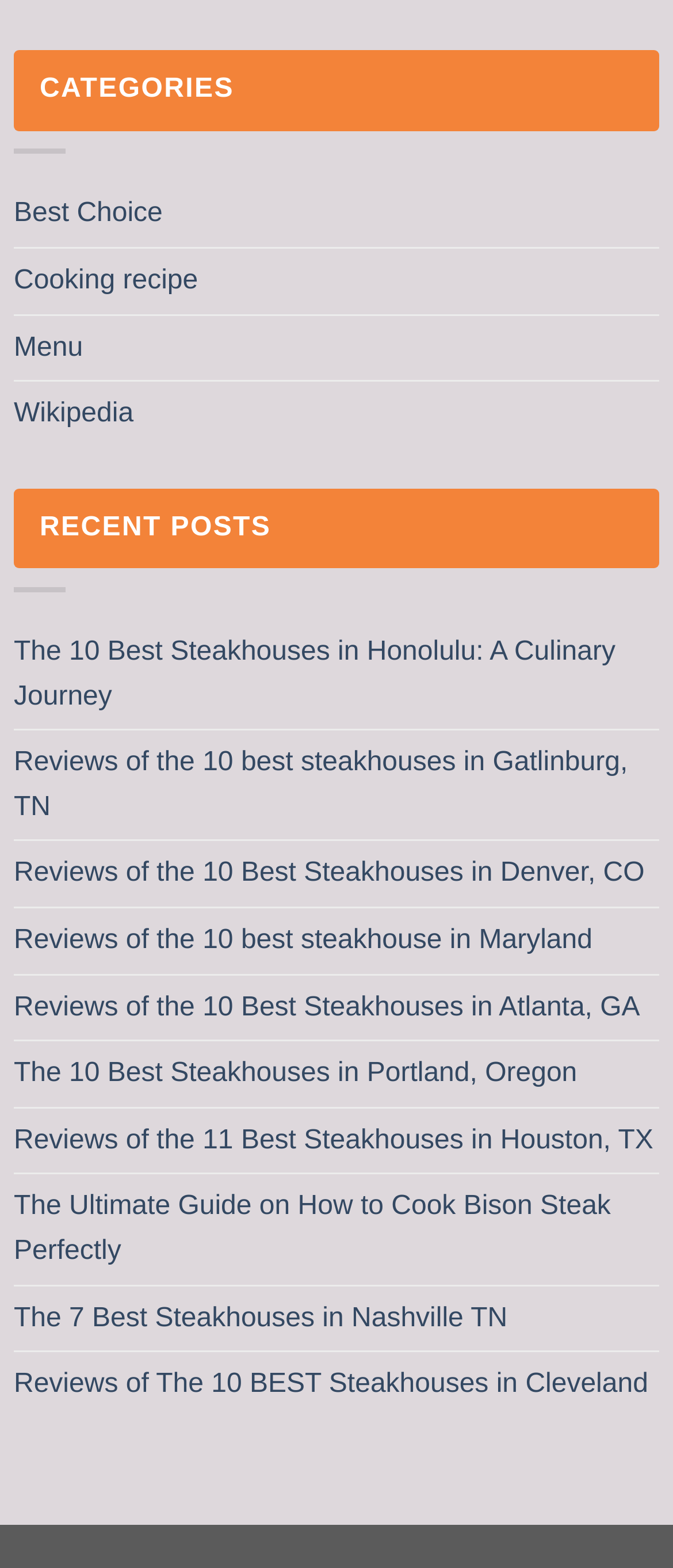Answer the question with a single word or phrase: 
What is the last recent post about?

Steakhouses in Cleveland